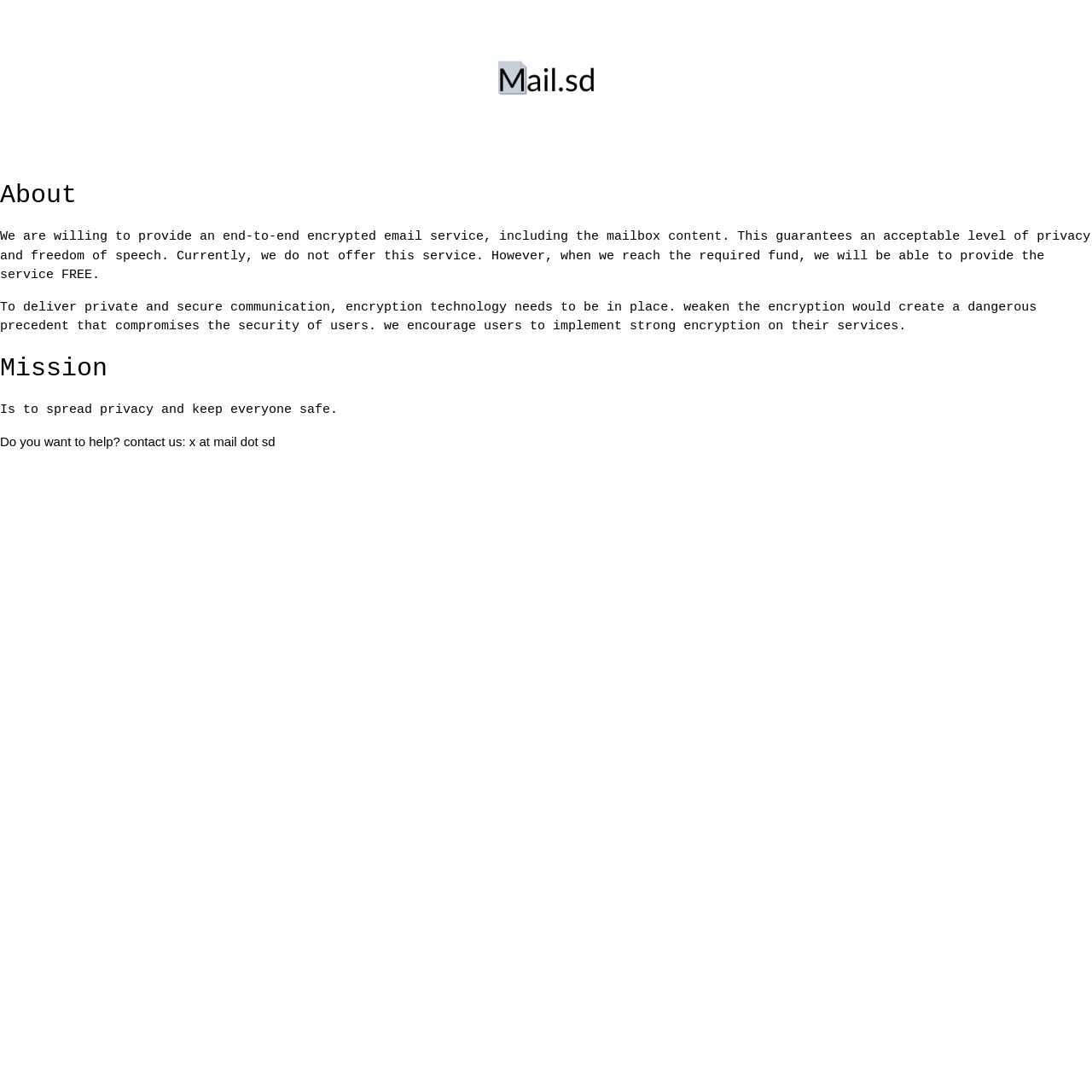What is the current status of the email service?
Refer to the image and answer the question using a single word or phrase.

Not available